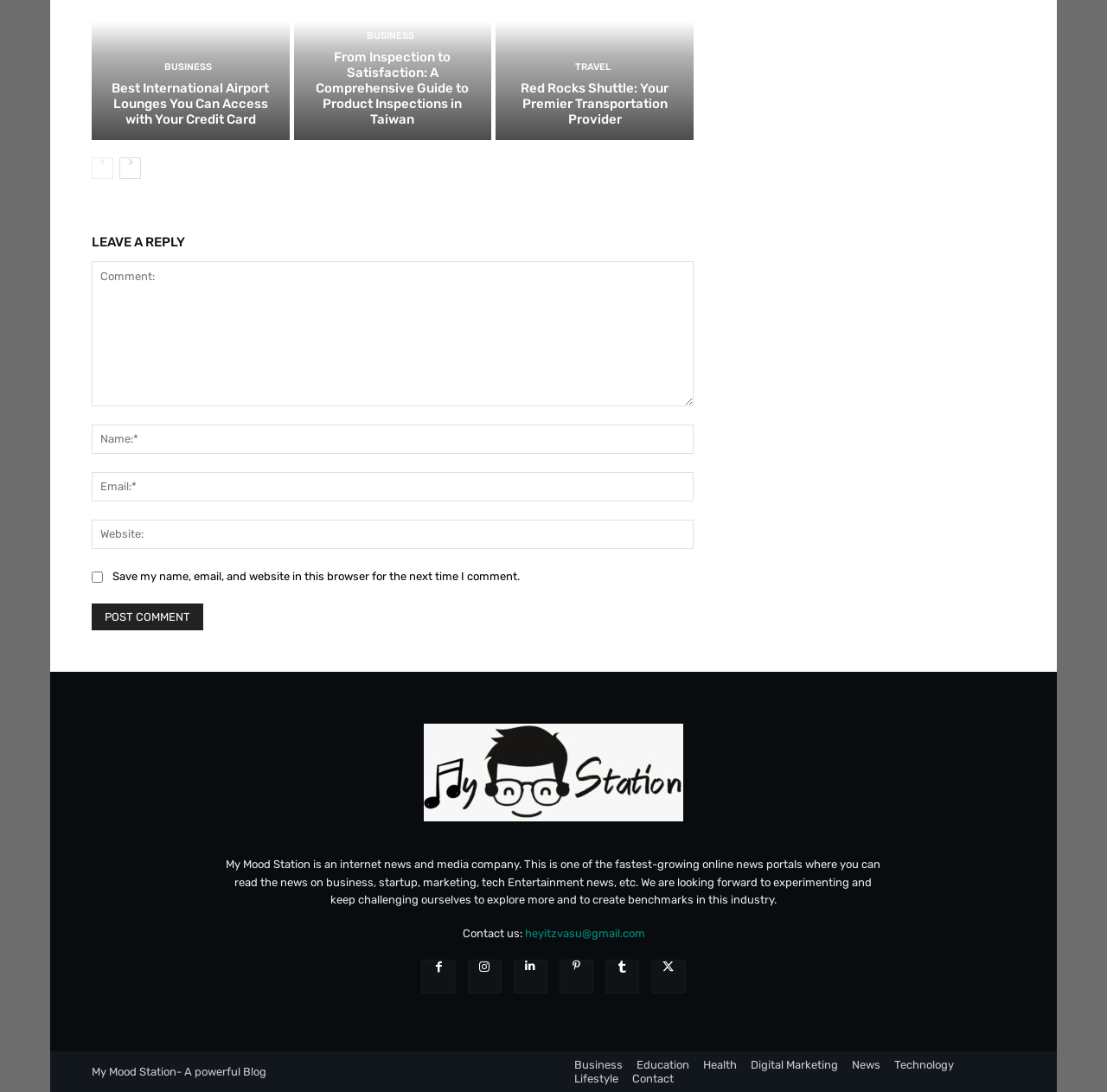Please identify the bounding box coordinates of the clickable area that will allow you to execute the instruction: "Learn more about seamless leggings".

None